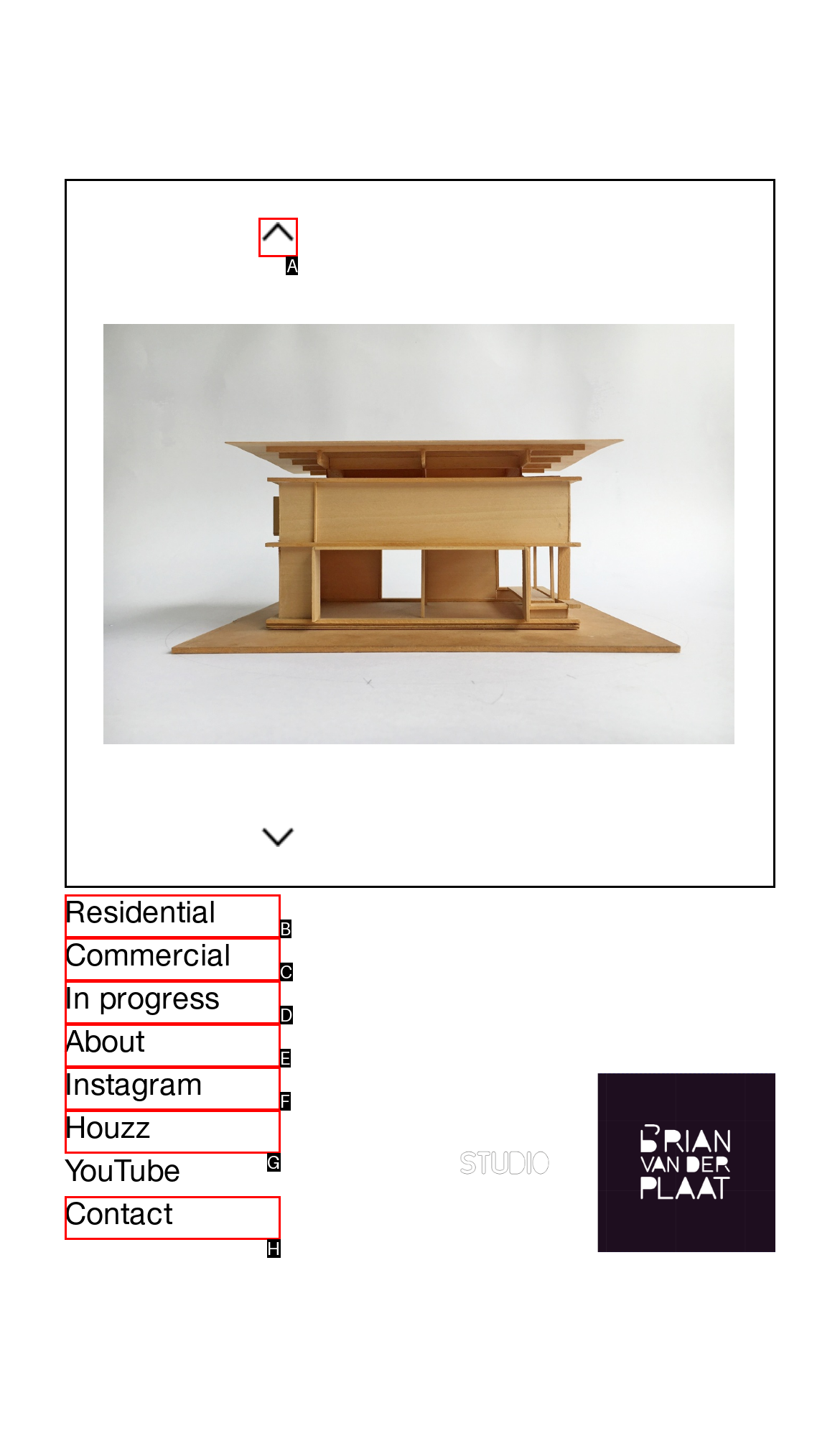From the given choices, determine which HTML element matches the description: Houzz. Reply with the appropriate letter.

G